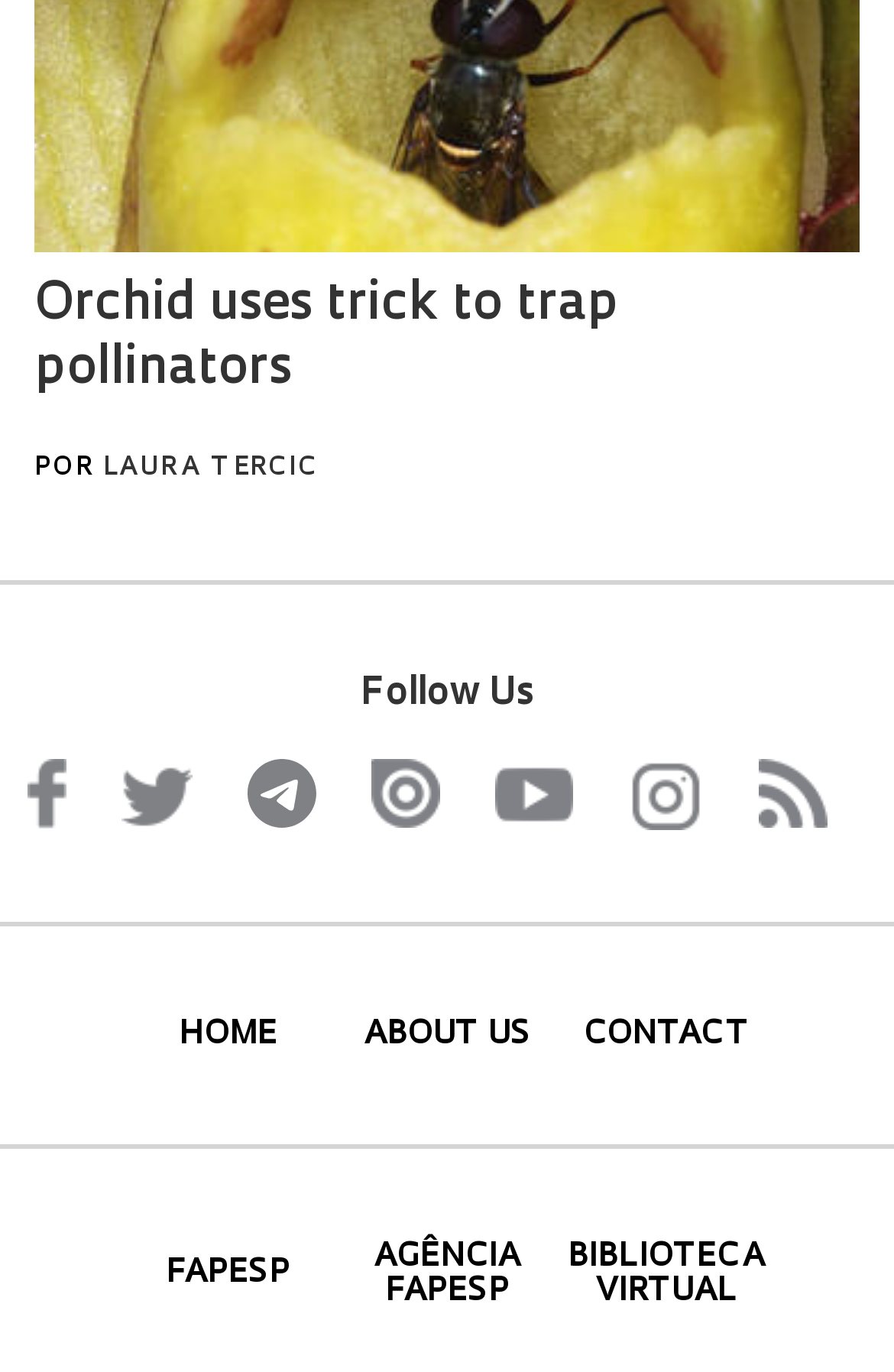How many social media links are available?
Could you give a comprehensive explanation in response to this question?

I counted the number of social media links available on the webpage, which are Facebook, Twitter, Telegram, Issuu, Youtube, Instagram, and RSS.